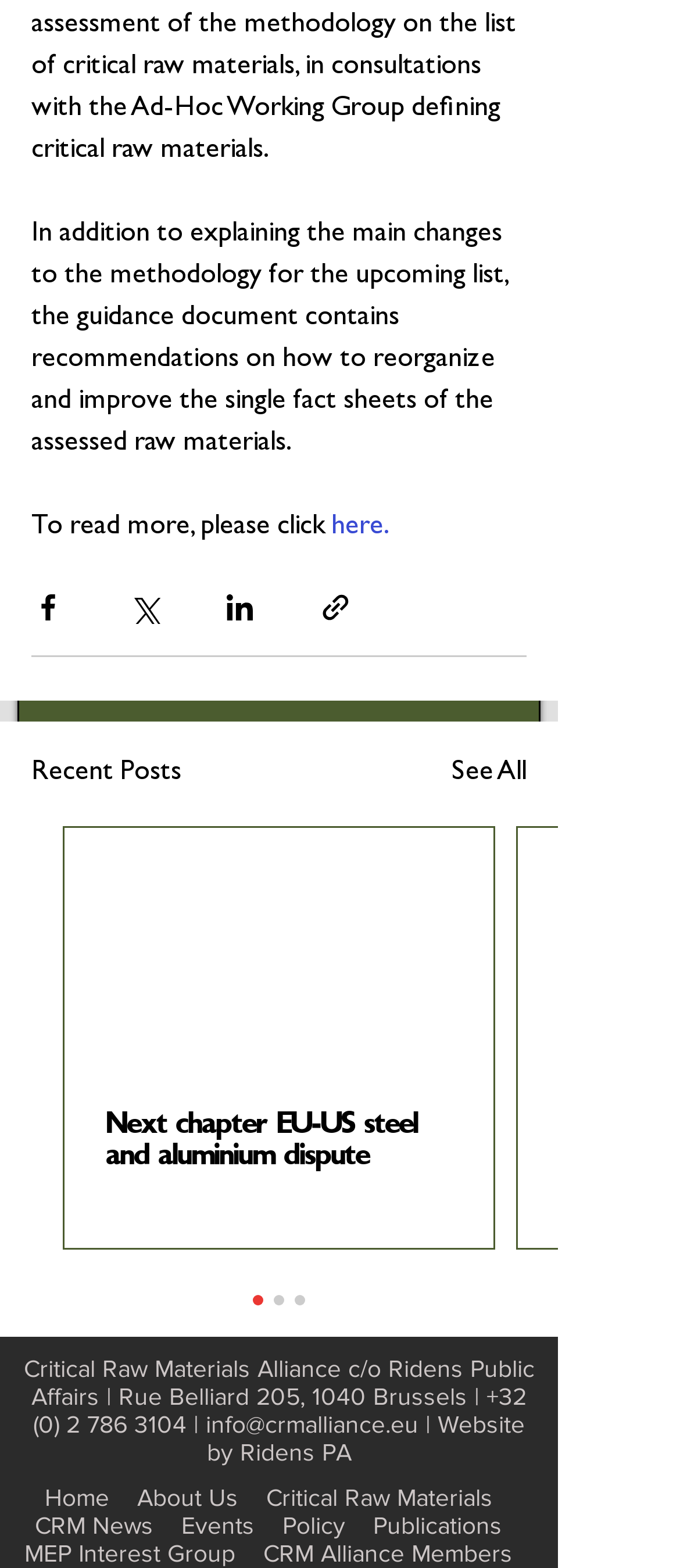What is the purpose of the buttons at the top?
Look at the image and respond with a one-word or short-phrase answer.

Share content